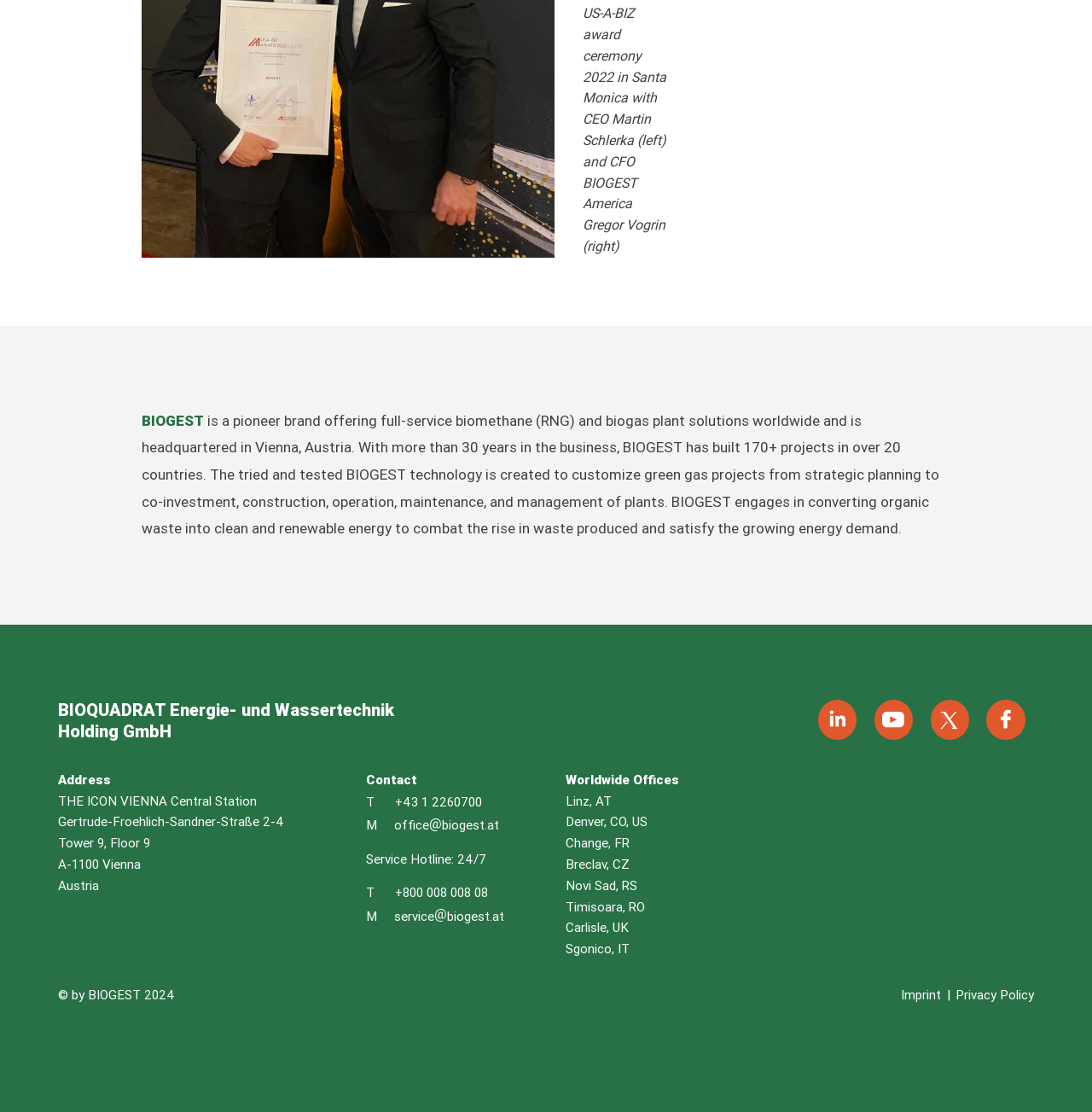Based on the element description: "Imprint", identify the bounding box coordinates for this UI element. The coordinates must be four float numbers between 0 and 1, listed as [left, top, right, bottom].

[0.825, 0.888, 0.862, 0.902]